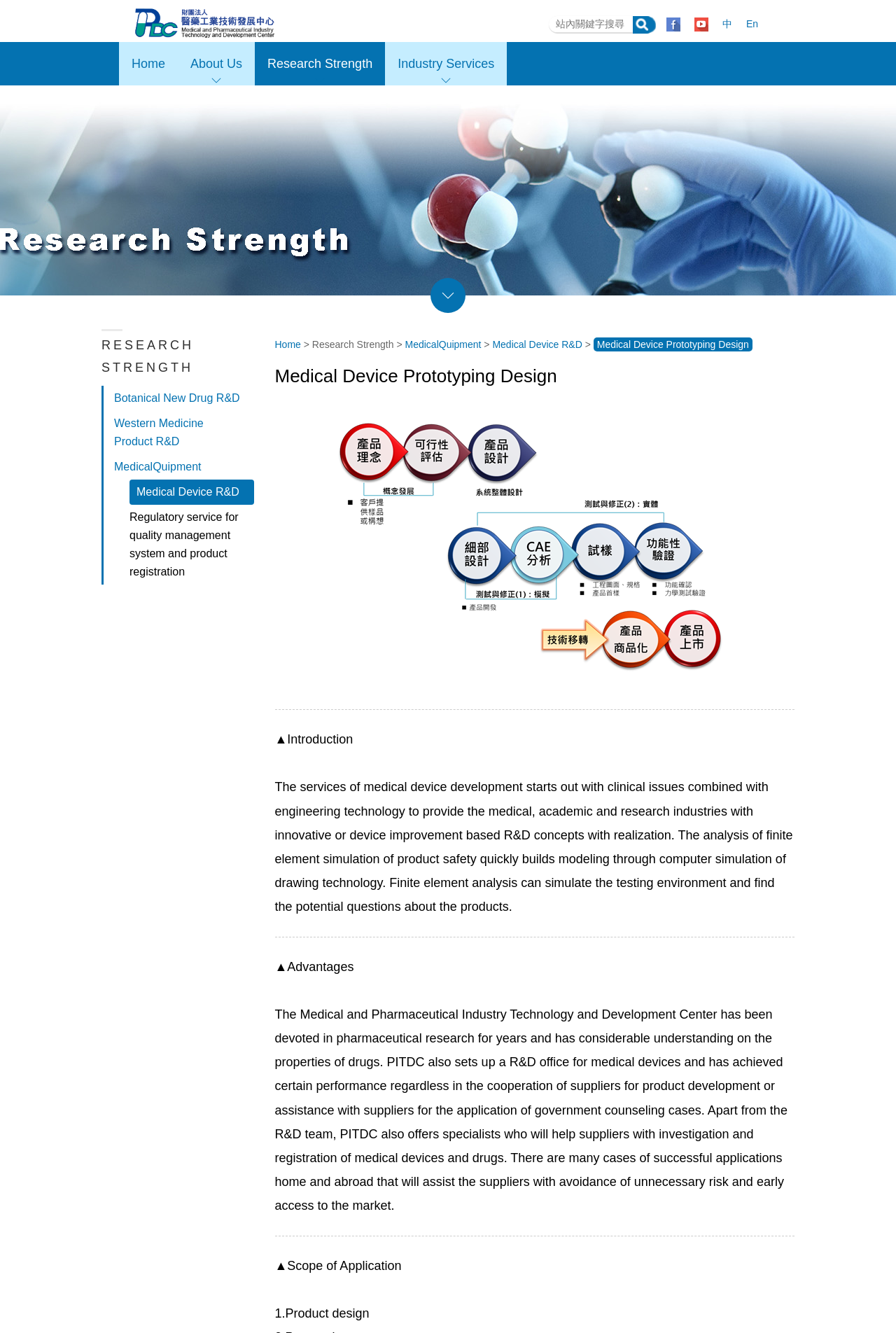Create a detailed narrative of the webpage’s visual and textual elements.

The webpage is about the "財團法人醫藥工業技術發展中心" (Medical and Pharmaceutical Industry Technology and Development Center). 

At the top, there is a heading "RESEARCH STRENGTH" followed by several links to different research areas, including "Botanical New Drug R&D", "Western Medicine Product R&D", "MedicalQuipment", and "Medical Device R&D". 

On the left side, there is a navigation menu with links to "Home", "MedicalQuipment", and "Medical Device R&D". Below the navigation menu, there is a heading "Medical Device Prototyping Design" with an image and a paragraph of text describing the services of medical device development. 

The main content of the webpage is divided into four sections: "Introduction", "Advantages", "Scope of Application", and "Research Strength". The "Introduction" section describes the medical device development services, including finite element simulation and product safety analysis. The "Advantages" section highlights the center's experience in pharmaceutical research and its ability to assist suppliers with investigation and registration of medical devices and drugs. The "Scope of Application" section lists the services provided, including product design, prototyping, and pre-clinical biomechanics testing and simulation.

At the bottom of the webpage, there are several links to other sections, including "About Us", "Research Strength", "Industry Services", "PITDC Information", and "Contact Us". The "About Us" section has links to "Origin and Mission", "Positioning and Vision", "R&D Team", "History", "Location Map", and "Contact Us". The "Contact Us" section provides the center's address, phone number, and fax number.